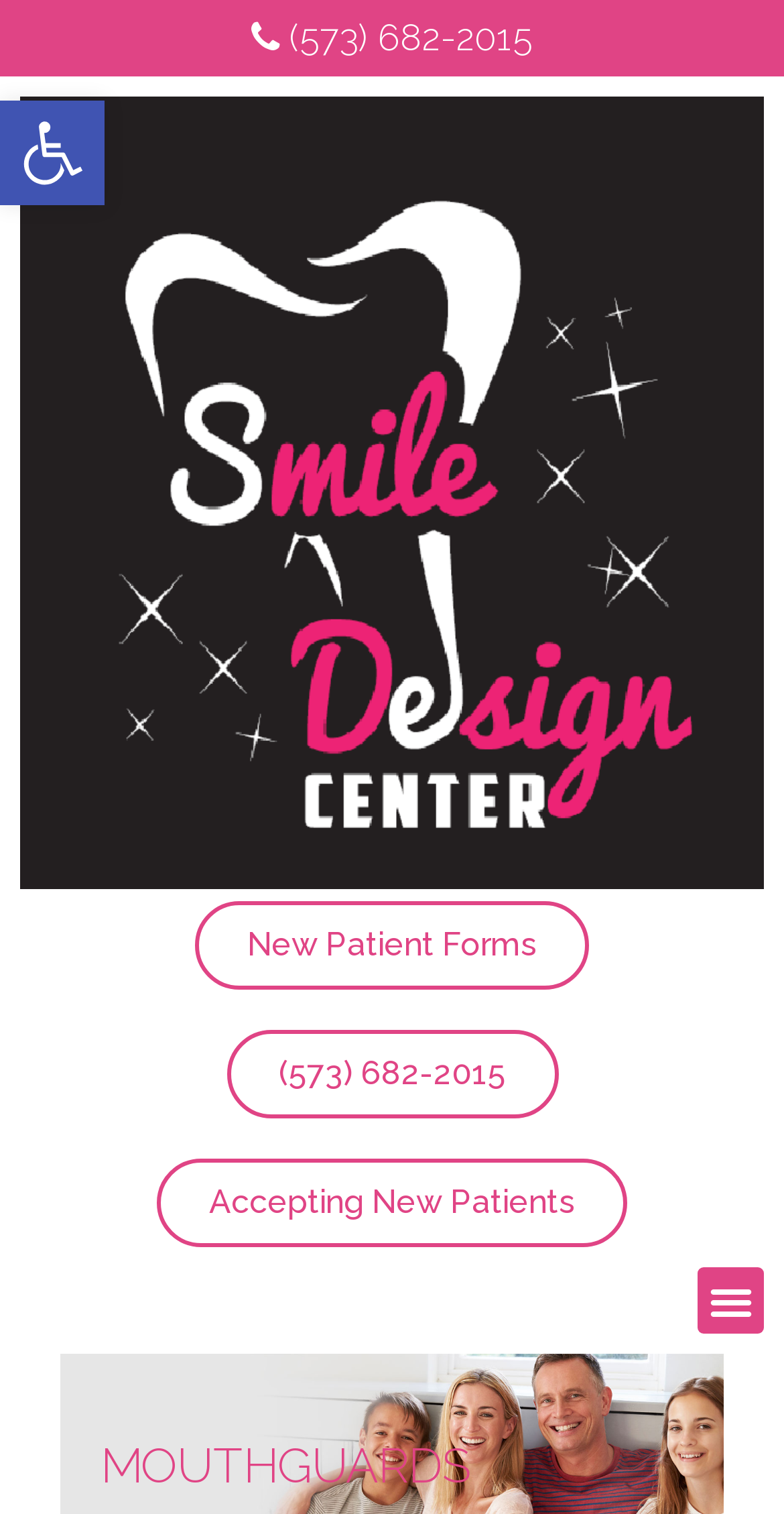Please provide a comprehensive response to the question based on the details in the image: What is the phone number on the top?

I found the phone number by looking at the top section of the webpage, where I saw a heading and a link with the same text '(573) 682-2015'.